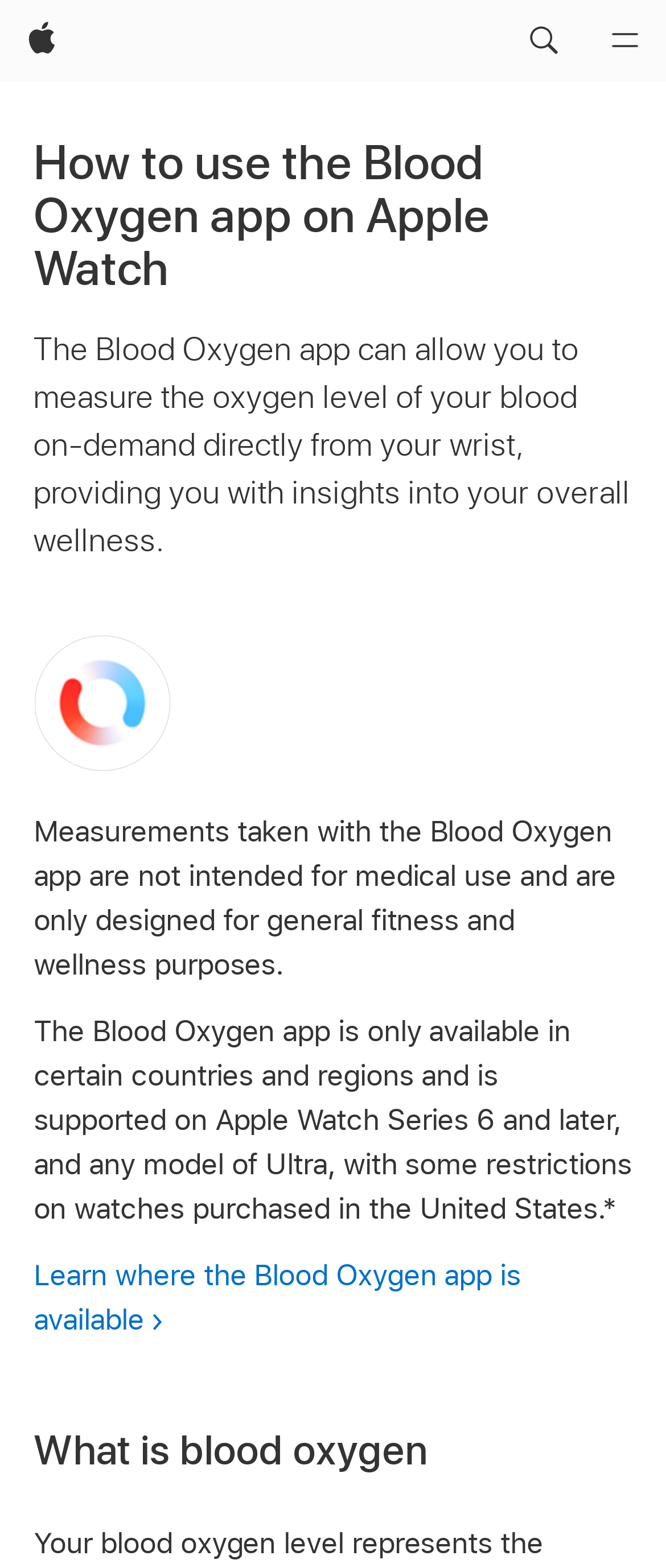Extract the main headline from the webpage and generate its text.

How to use the Blood Oxygen app on Apple Watch